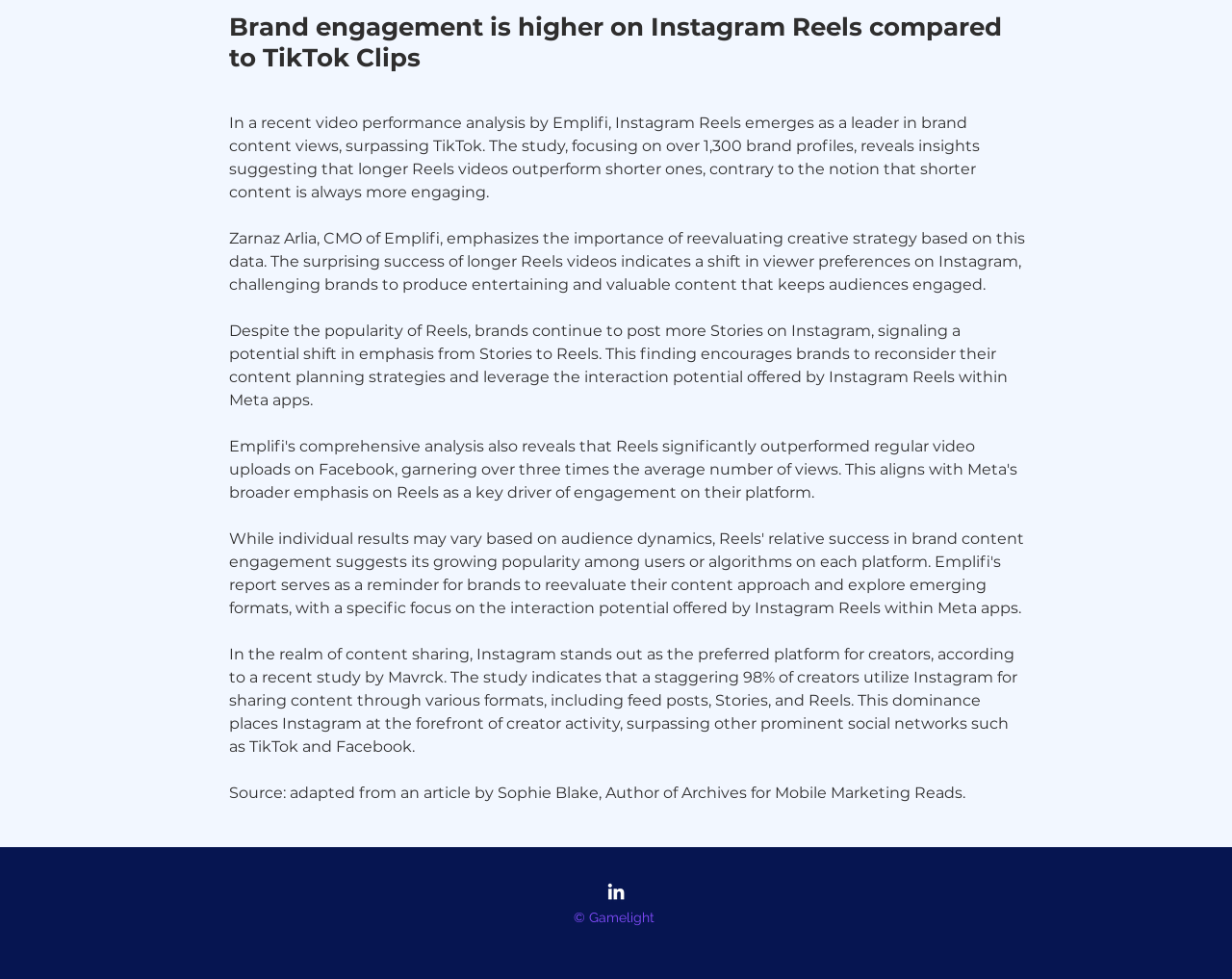Find and provide the bounding box coordinates for the UI element described with: "aria-label="LinkedIn"".

[0.491, 0.899, 0.509, 0.922]